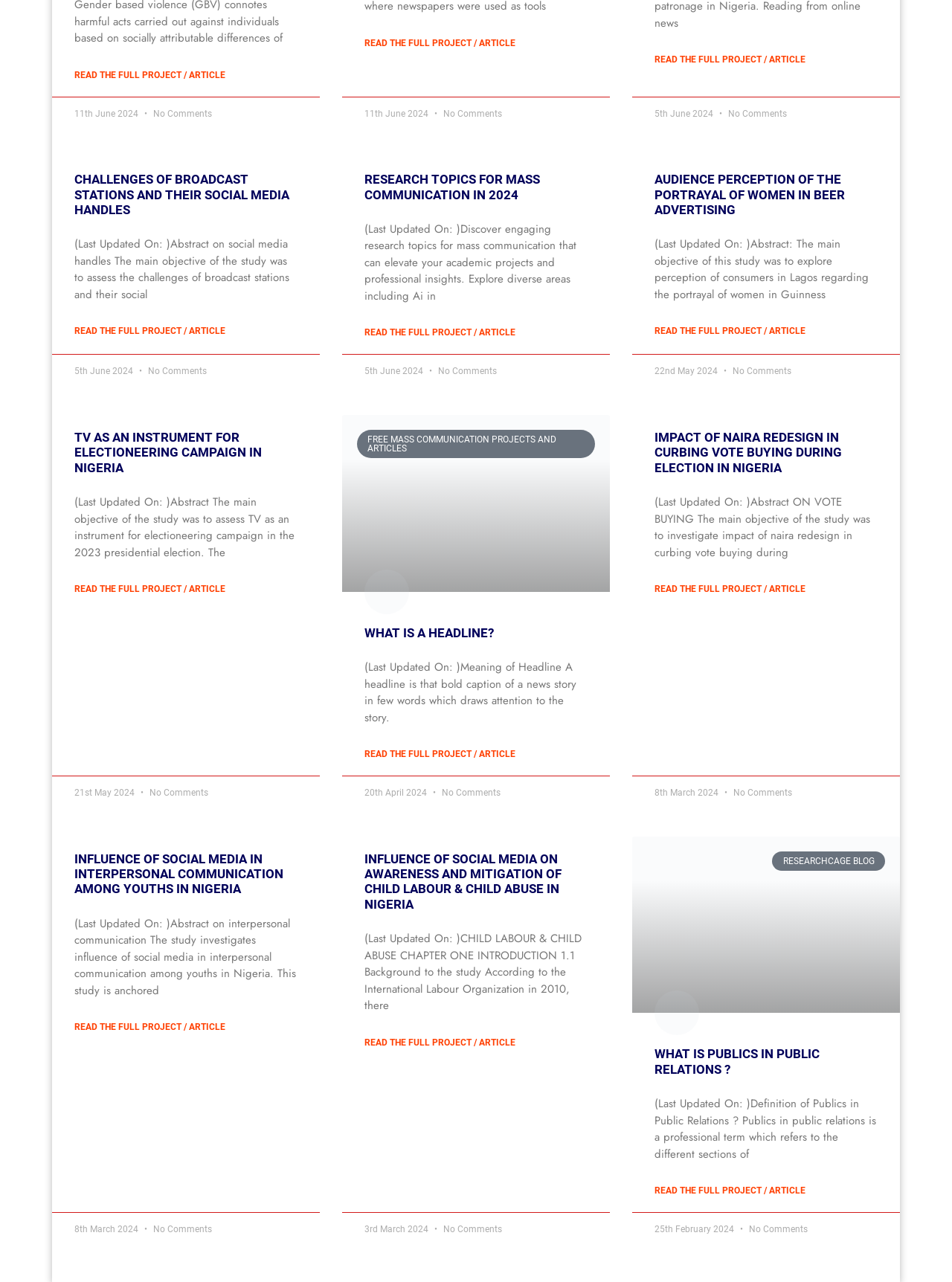Find the bounding box coordinates of the clickable region needed to perform the following instruction: "Read more about INFLUENCE OF ONLINE NEWS ON NEWSPAPER PATRONAGE IN LAGOS". The coordinates should be provided as four float numbers between 0 and 1, i.e., [left, top, right, bottom].

[0.688, 0.041, 0.846, 0.052]